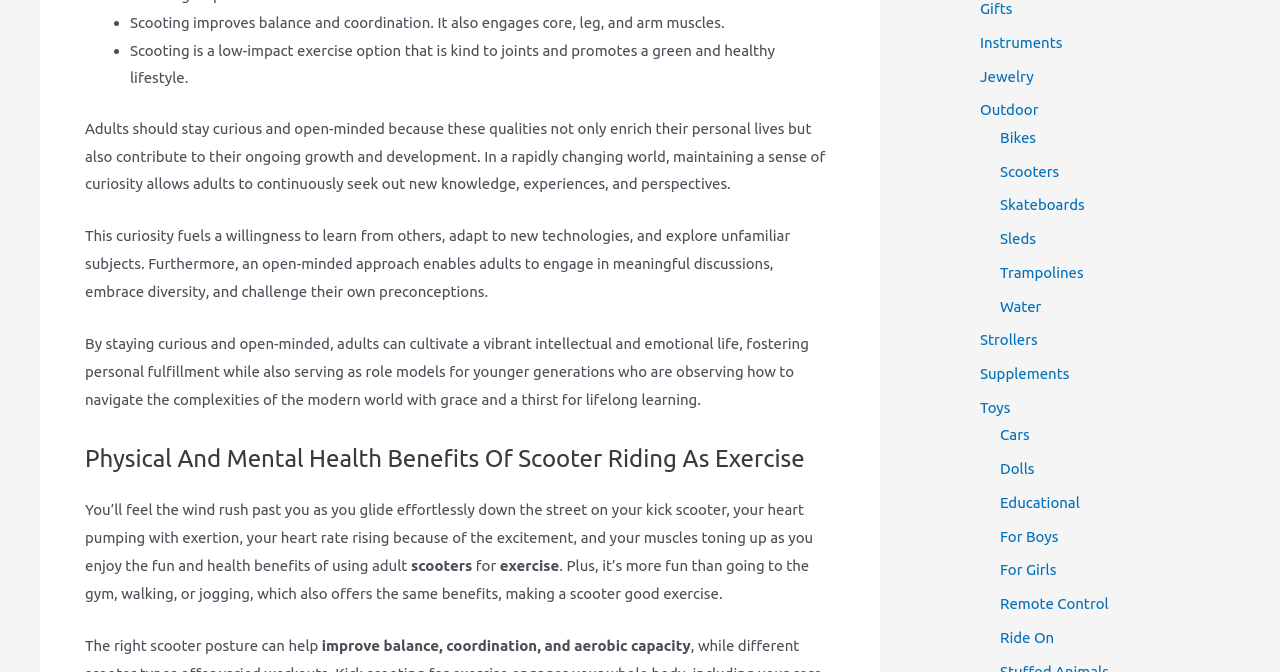Locate the bounding box coordinates of the clickable element to fulfill the following instruction: "Click on 'Outdoor'". Provide the coordinates as four float numbers between 0 and 1 in the format [left, top, right, bottom].

[0.766, 0.151, 0.811, 0.176]